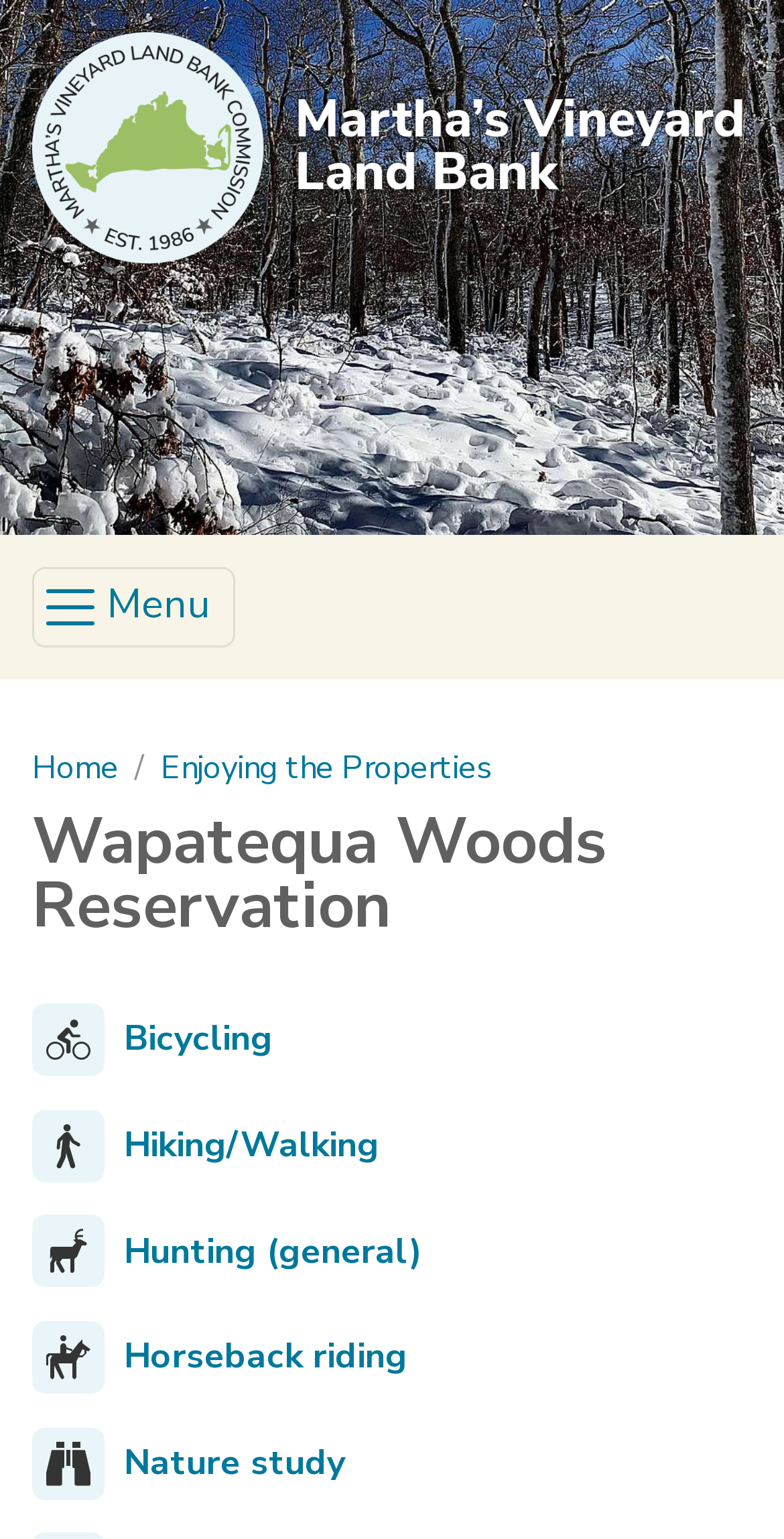Kindly determine the bounding box coordinates of the area that needs to be clicked to fulfill this instruction: "View the Martha’s Vineyard Land Bank Commission page".

[0.041, 0.021, 0.959, 0.171]